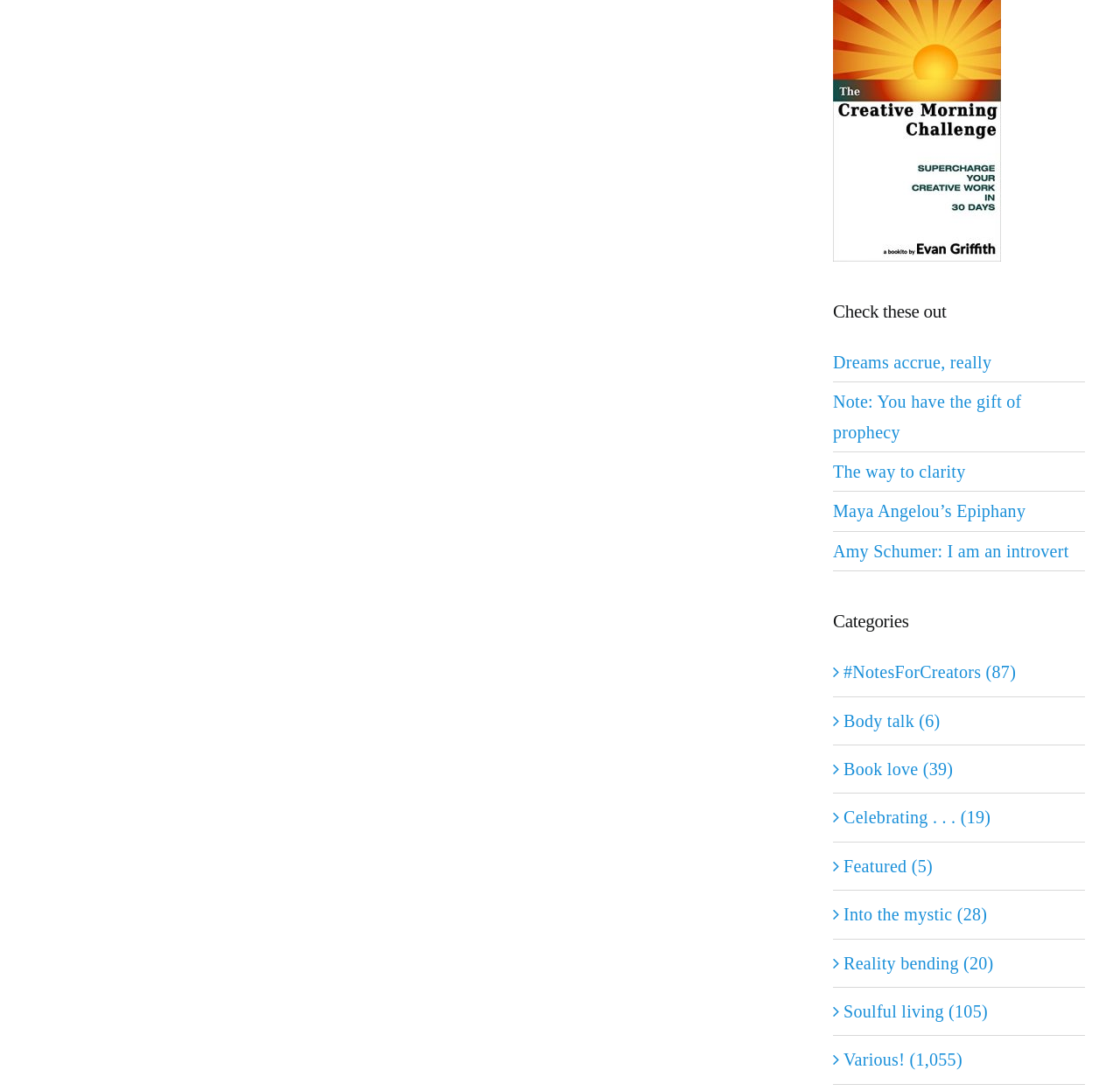Provide your answer in a single word or phrase: 
What is the first link on the webpage?

Dreams accrue, really